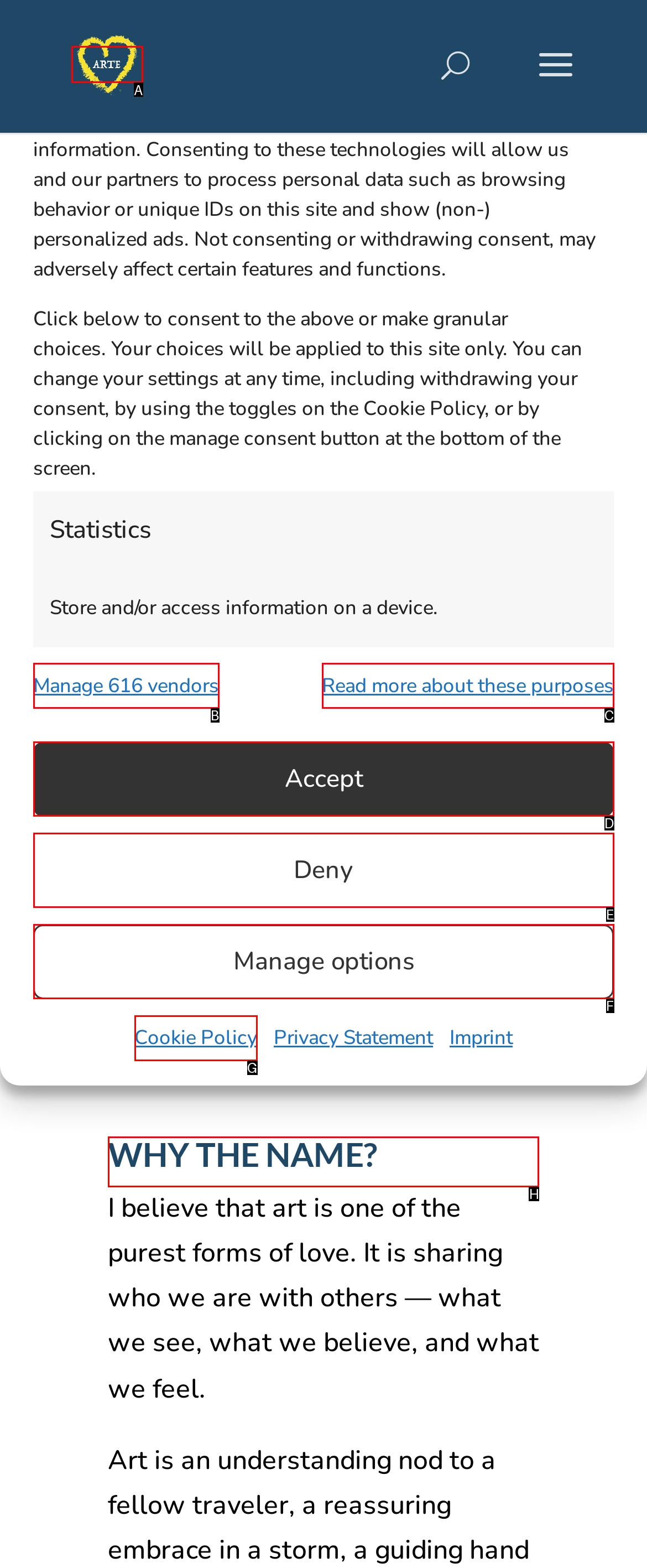Determine the letter of the UI element I should click on to complete the task: Learn why the company is named El Arte Es Amor Productions from the provided choices in the screenshot.

H